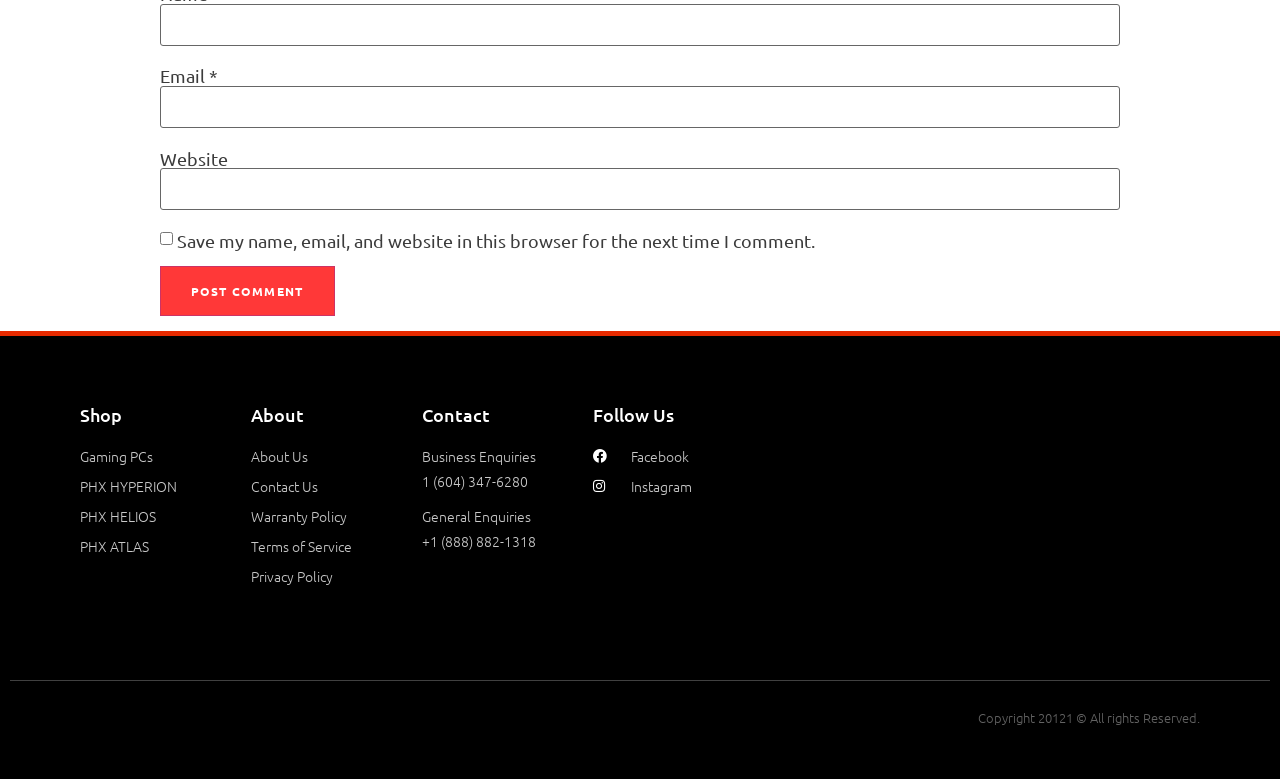Provide a brief response to the question below using a single word or phrase: 
What type of products are mentioned in the 'Shop' section?

Gaming PCs